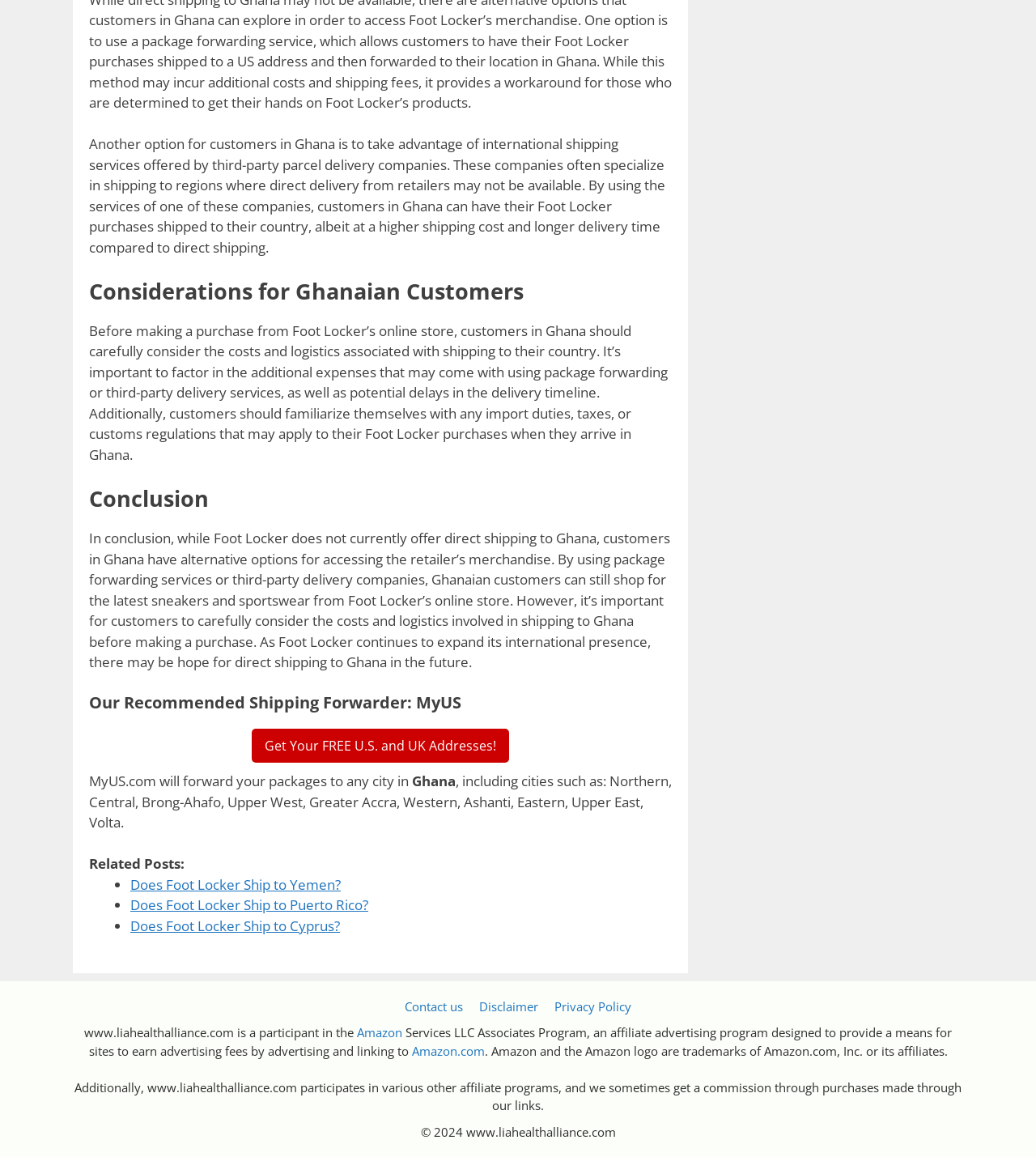Please determine the bounding box coordinates of the element to click in order to execute the following instruction: "Read Disclaimer". The coordinates should be four float numbers between 0 and 1, specified as [left, top, right, bottom].

[0.462, 0.863, 0.52, 0.877]